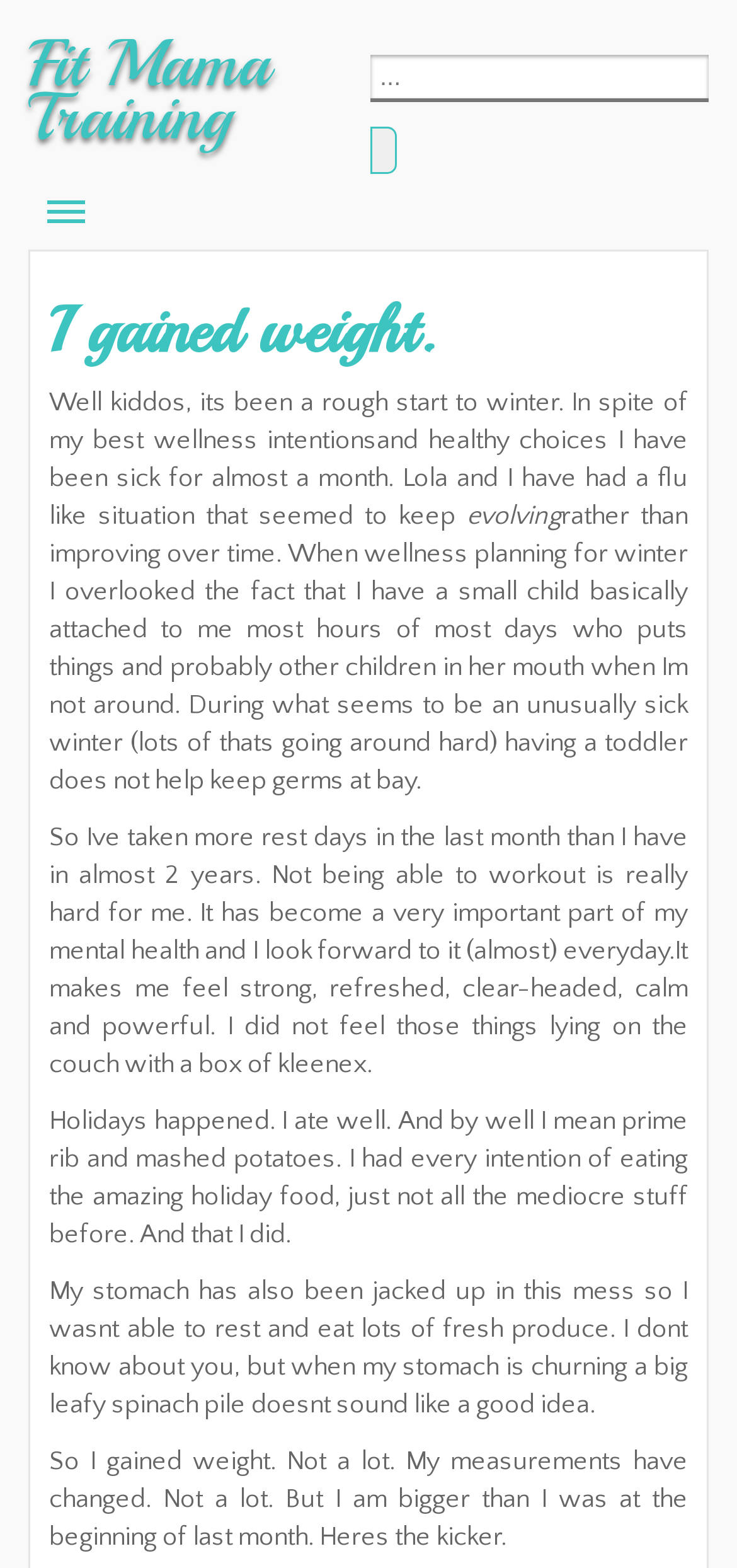Identify the main title of the webpage and generate its text content.

I gained weight.